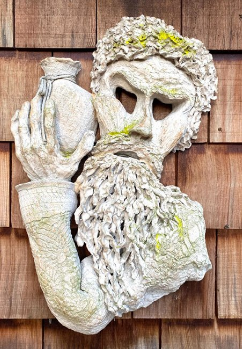Answer the question below with a single word or a brief phrase: 
What is the figure cradling?

A circular object